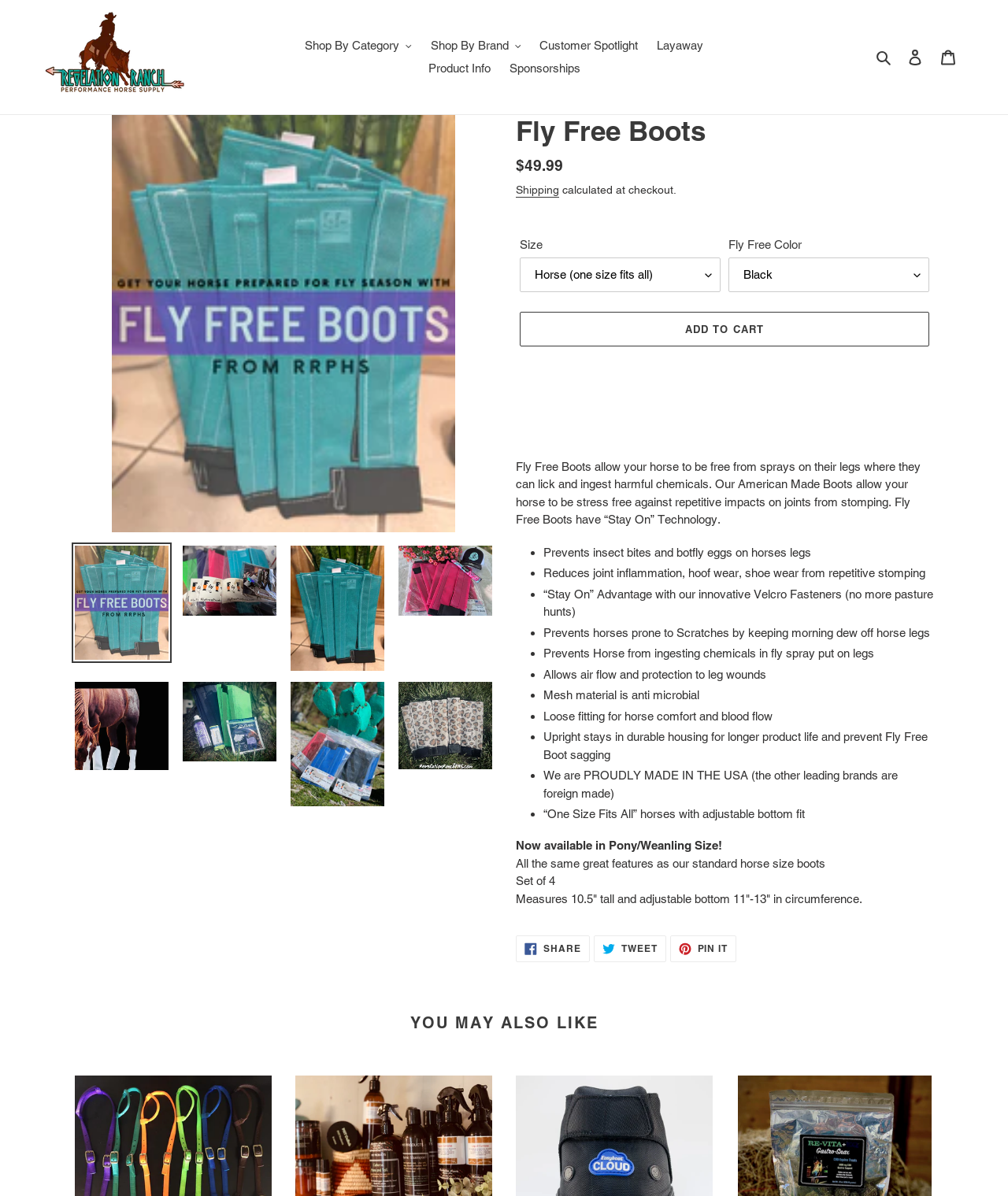Answer briefly with one word or phrase:
Where are the boots made?

USA